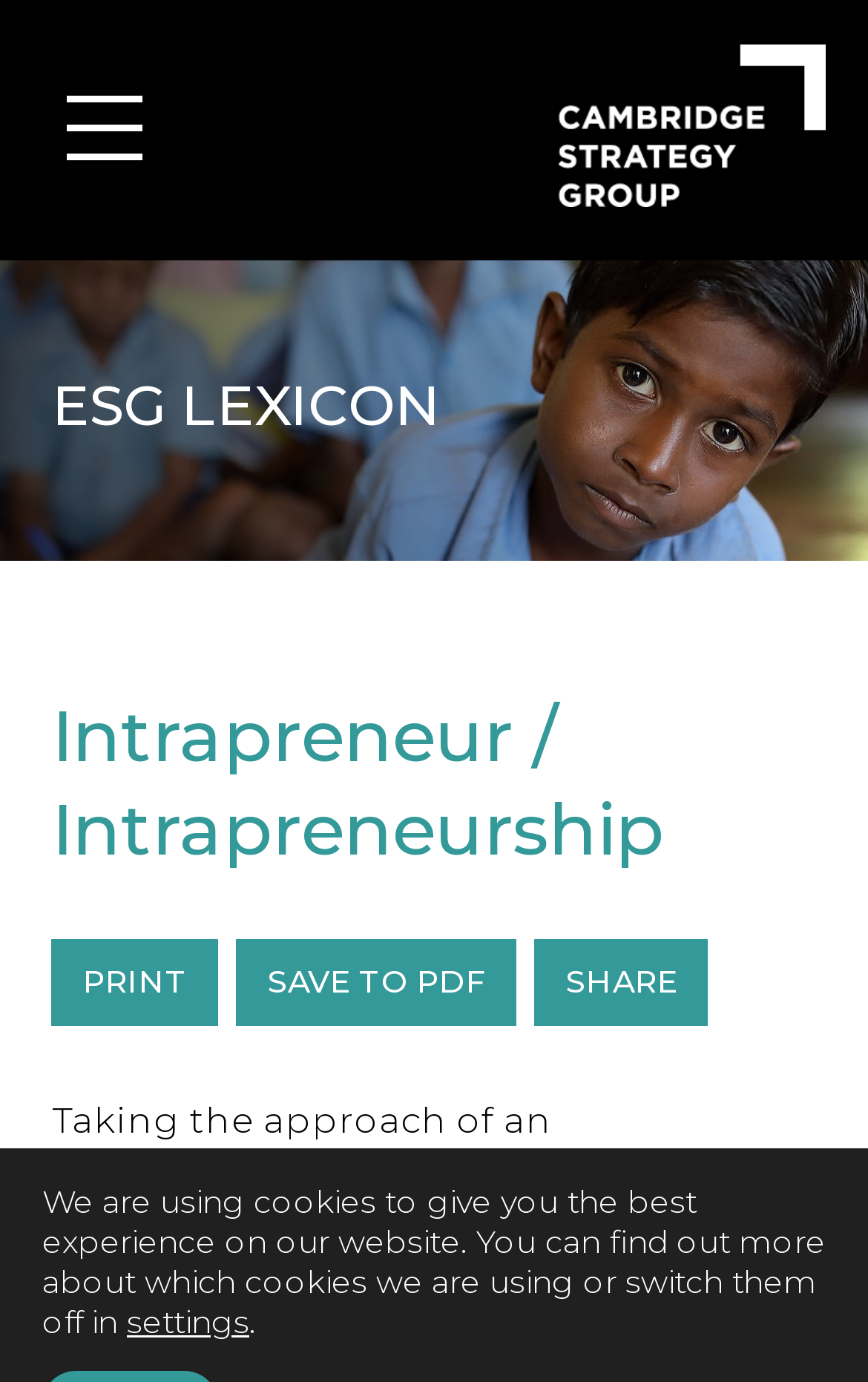Describe every aspect of the webpage comprehensively.

The webpage is about intrapreneurship and its relation to ESG (Environmental, Social, and Governance) lexicon. At the top-left corner, there is a link with no text. Below it, there is a large heading that reads "ESG LEXICON", spanning almost the entire width of the page. 

Further down, there is another heading that reads "Intrapreneur / Intrapreneurship", also spanning the entire width of the page. Below this heading, there are three links in a row: "PRINT", "SAVE TO PDF", and "SHARE", with a small gap in between the "PRINT" and "SAVE TO PDF" links. 

At the very bottom of the page, there is a notification about the use of cookies on the website, along with a "settings" button to manage these cookies.